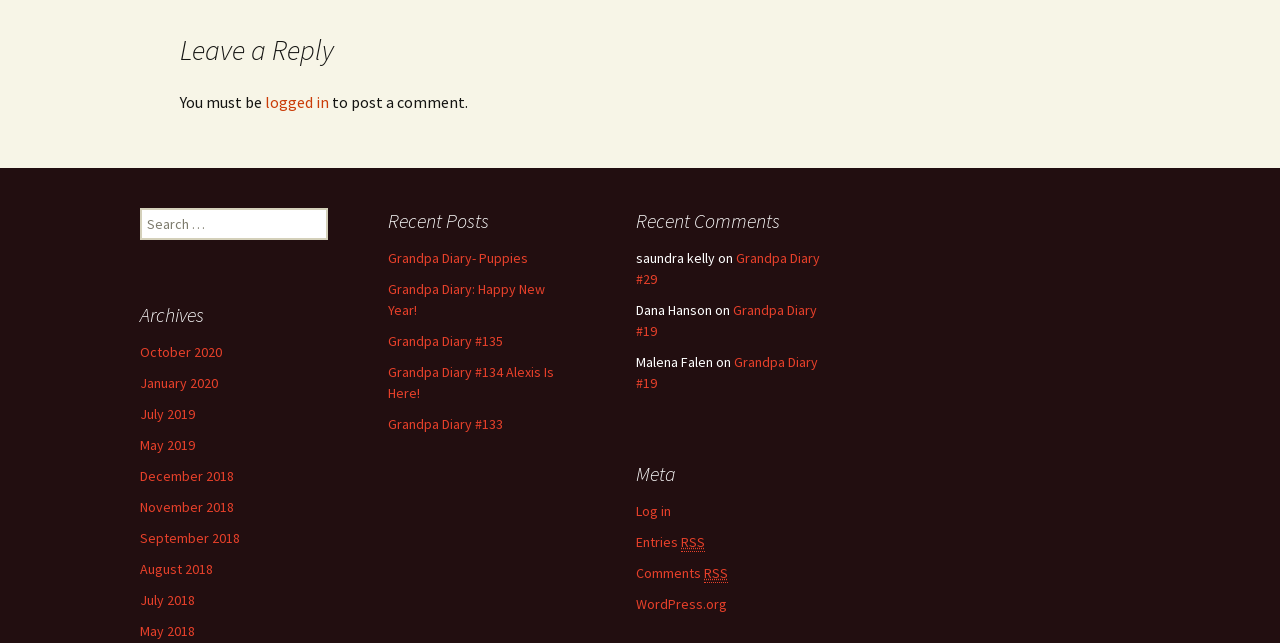What type of content is listed under 'Recent Posts'?
Could you answer the question in a detailed manner, providing as much information as possible?

The 'Recent Posts' section contains a list of links with titles starting with 'Grandpa Diary', suggesting that this section lists recent posts related to Grandpa Diary.